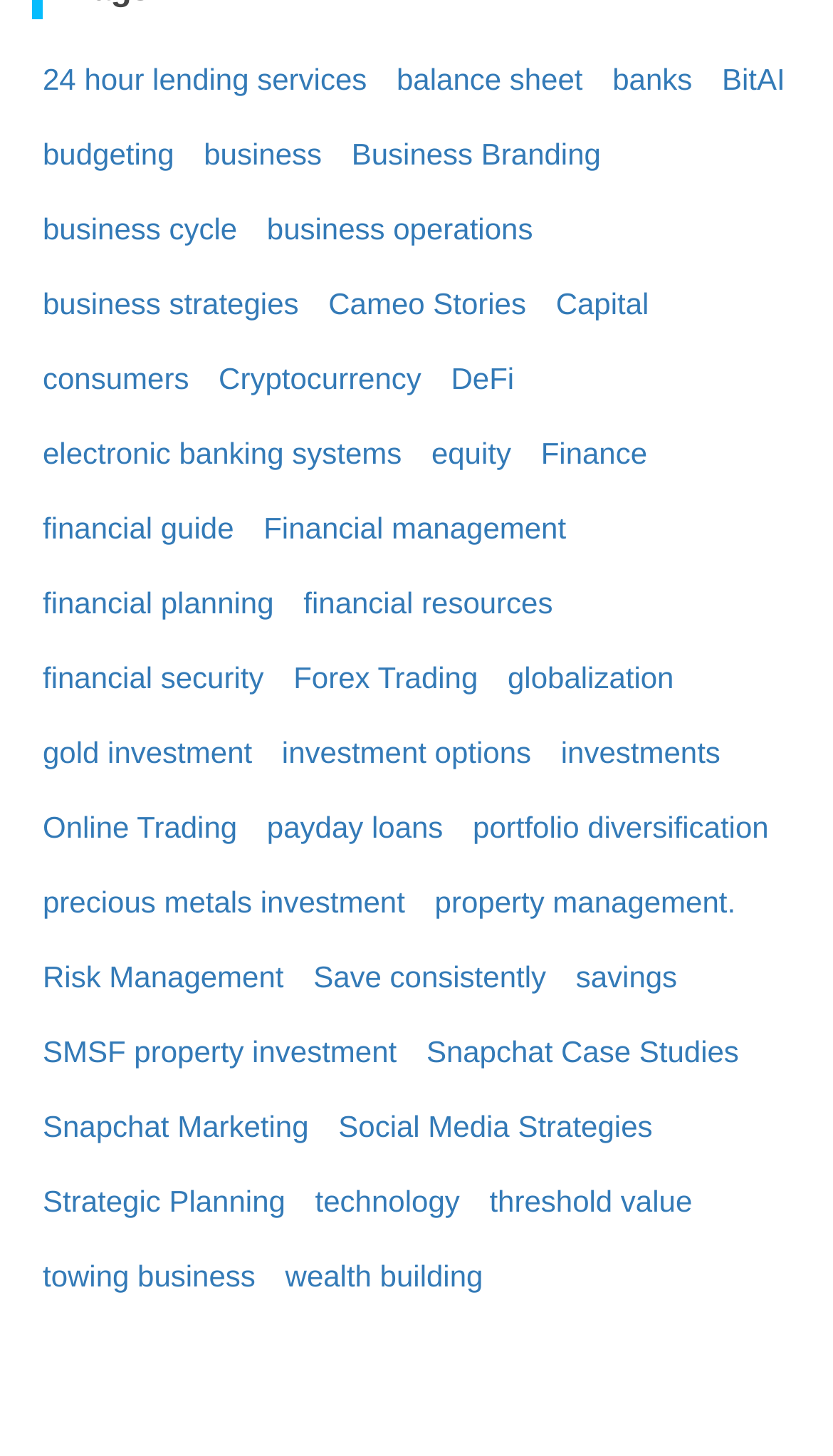How many links are related to cryptocurrency?
Using the image as a reference, deliver a detailed and thorough answer to the question.

By searching for links related to cryptocurrency, I found two links: 'Cryptocurrency' and 'DeFi', which are both related to cryptocurrency.